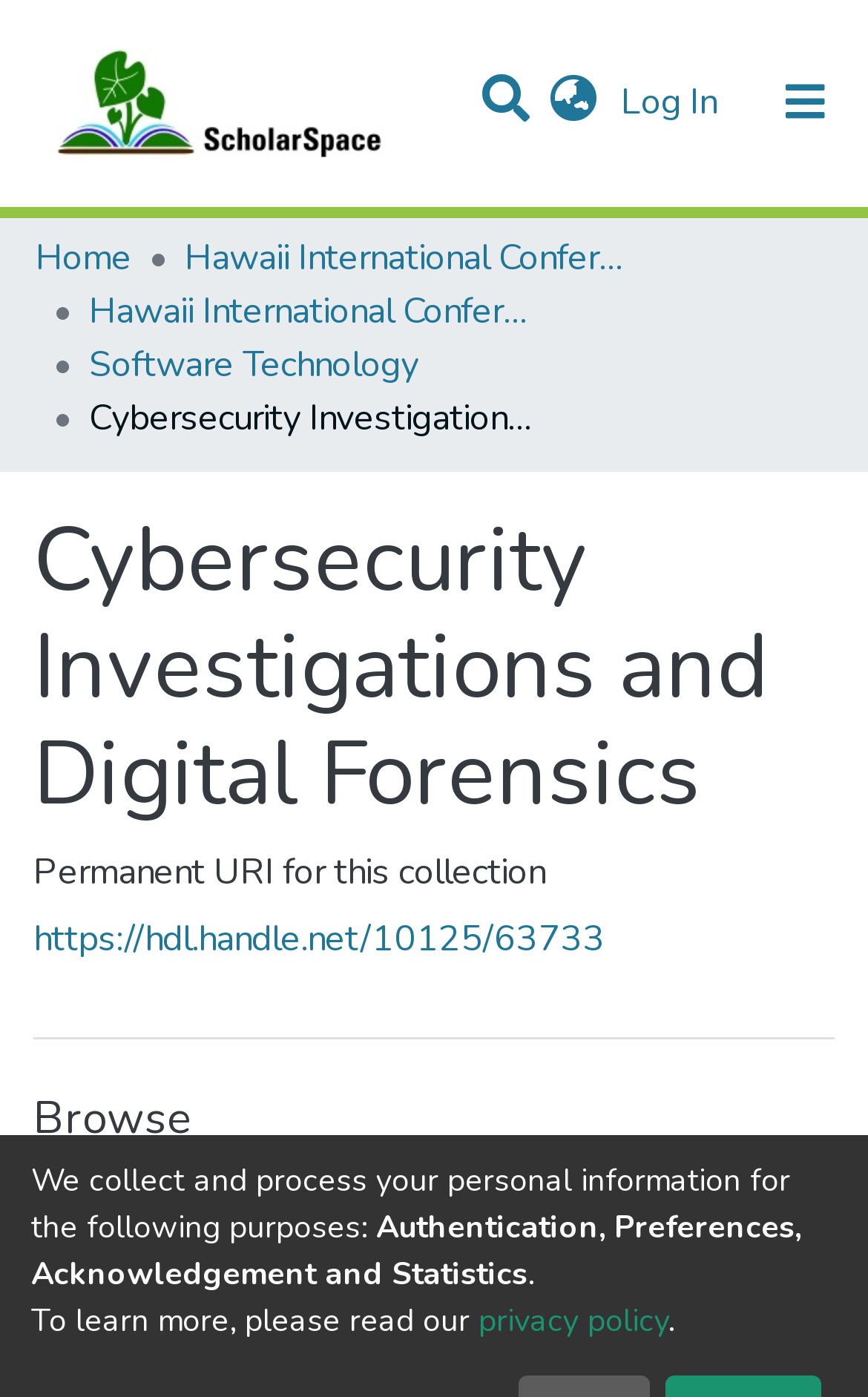Identify the bounding box coordinates of the element that should be clicked to fulfill this task: "Search for something". The coordinates should be provided as four float numbers between 0 and 1, i.e., [left, top, right, bottom].

[0.539, 0.041, 0.616, 0.102]